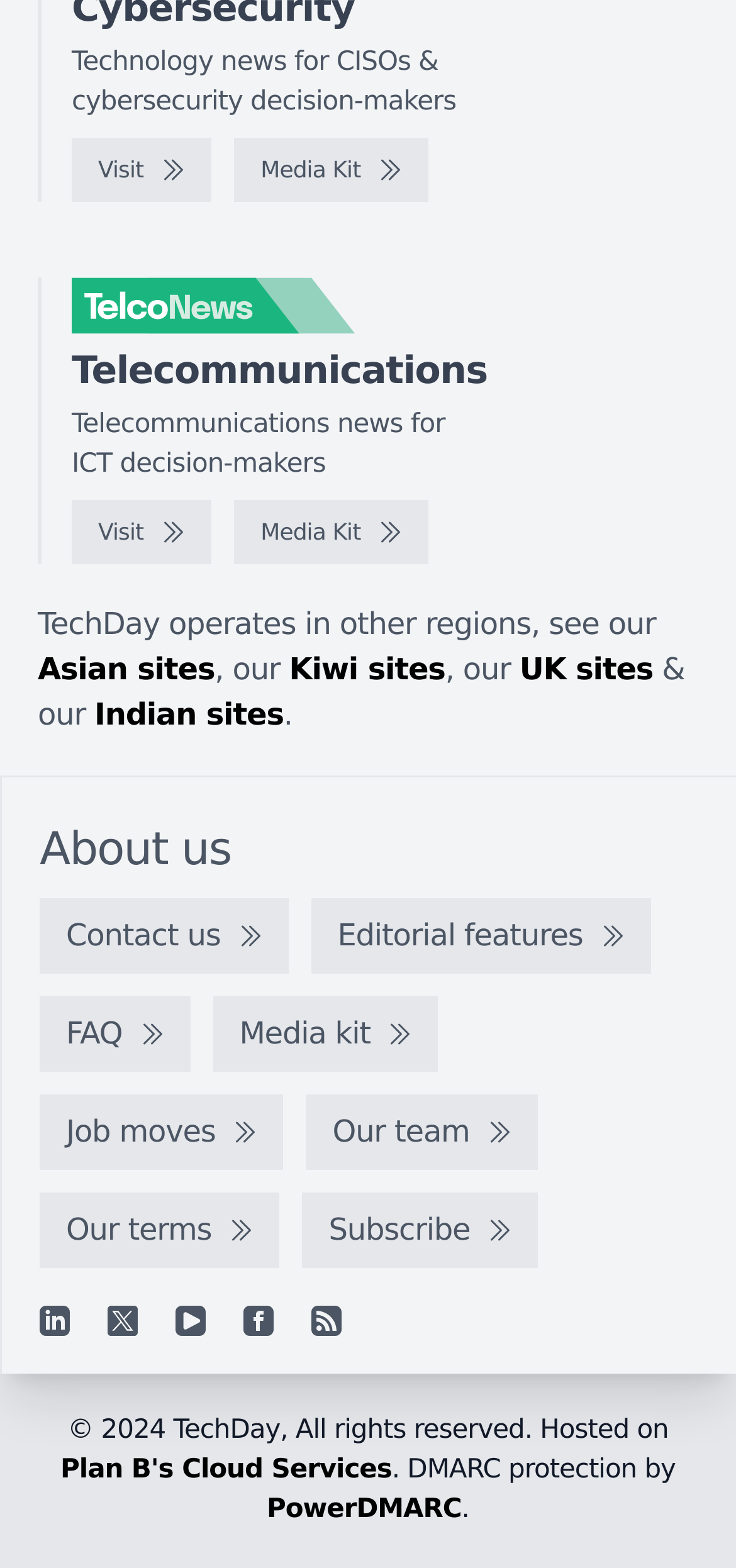Find the bounding box coordinates of the area that needs to be clicked in order to achieve the following instruction: "Check the Media Kit". The coordinates should be specified as four float numbers between 0 and 1, i.e., [left, top, right, bottom].

[0.318, 0.088, 0.582, 0.129]